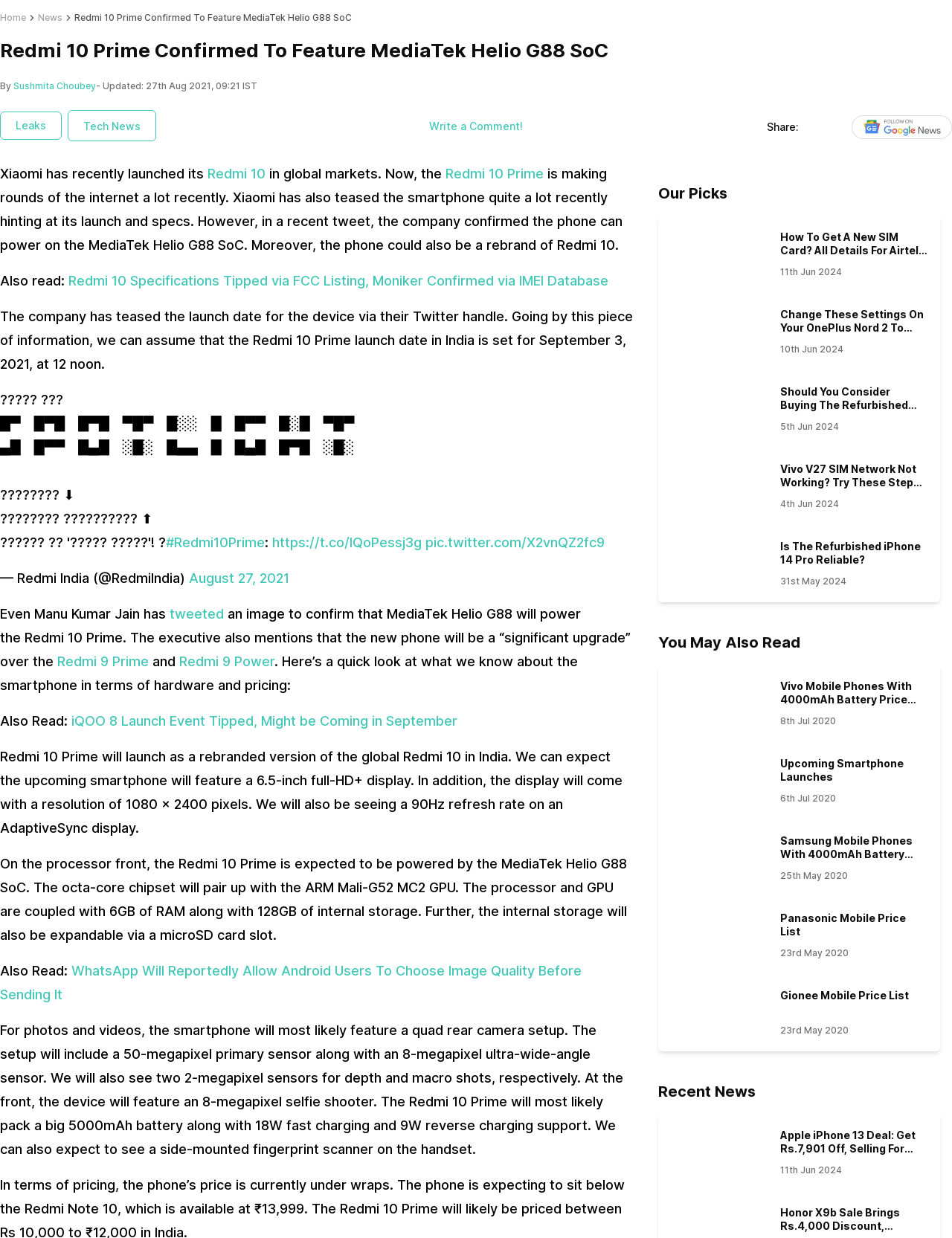Give a concise answer using only one word or phrase for this question:
What is the expected primary sensor resolution in the Redmi 10 Prime's quad rear camera setup?

50-megapixel